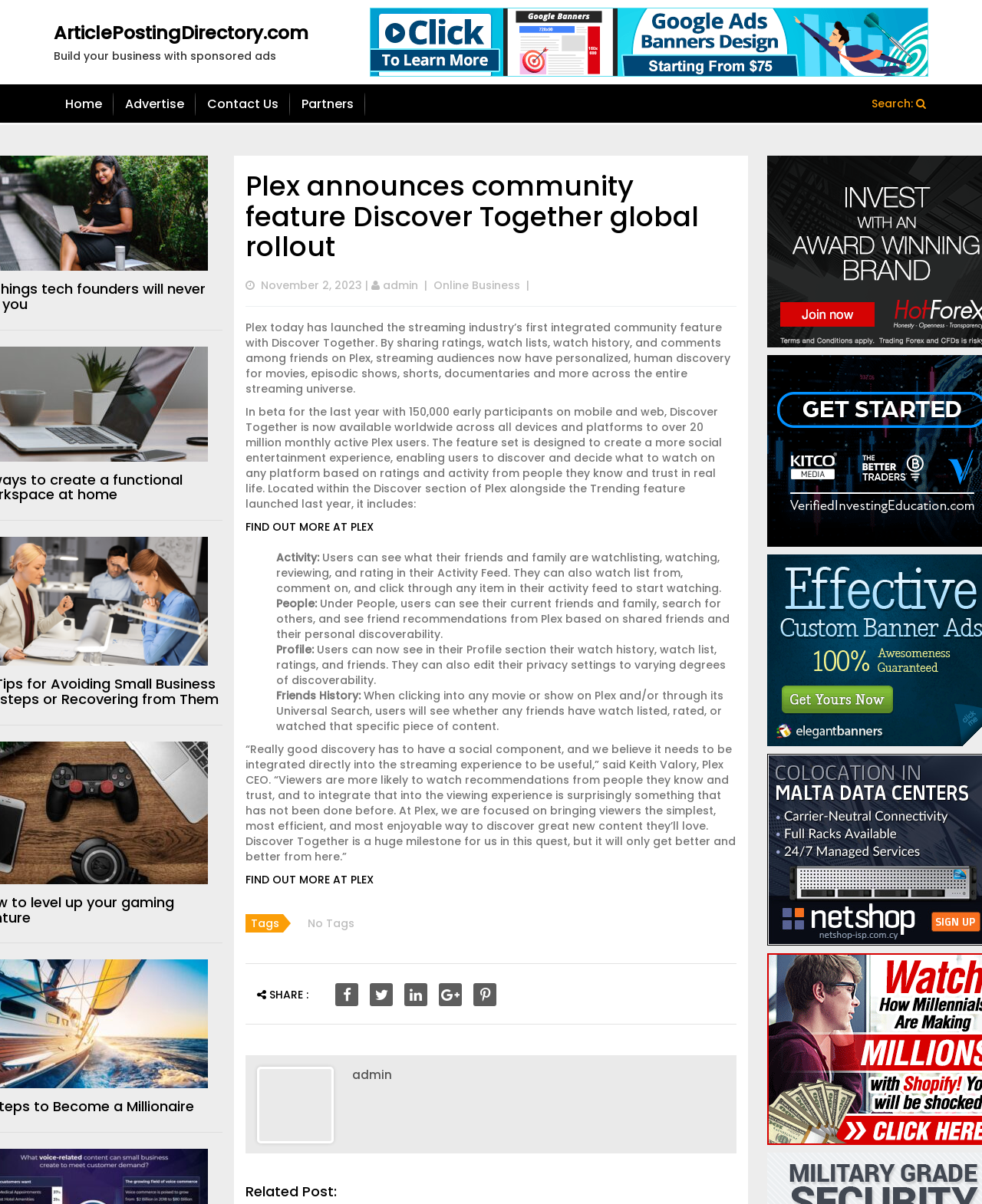Please provide a detailed answer to the question below based on the screenshot: 
What can users see in their Activity Feed?

The question can be answered by reading the text 'Users can see what their friends and family are watchlisting, watching, reviewing, and rating in their Activity Feed.' which explains that users can see watchlisting, watching, reviewing, and rating activities in their Activity Feed.